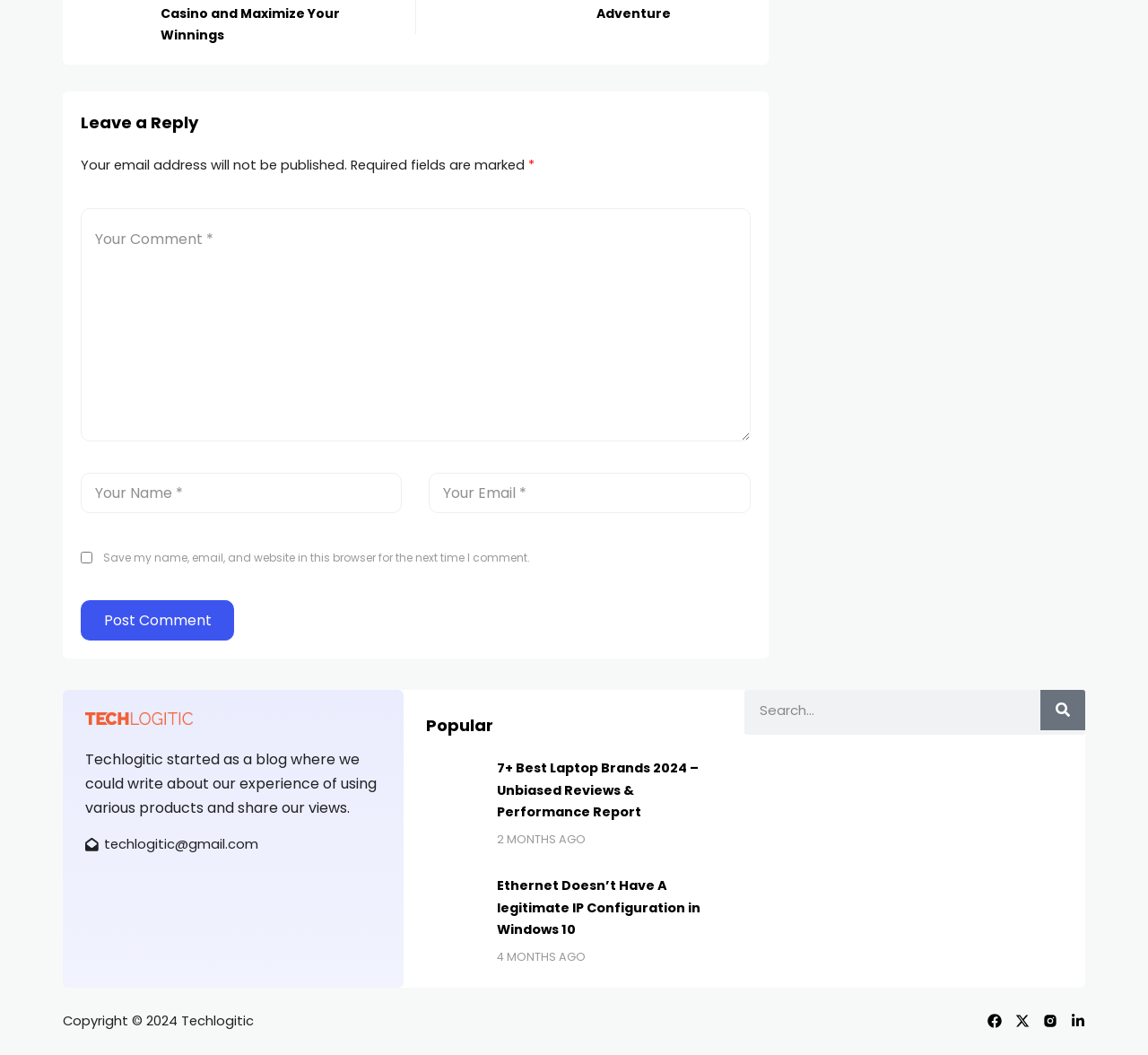What is the name of the website?
Please provide a single word or phrase answer based on the image.

Techlogitic